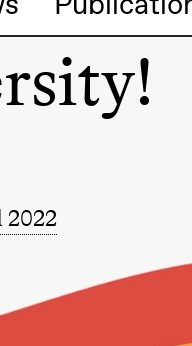Provide a comprehensive description of the image.

The image features the bold and eye-catching phrase "Love and diversity!" prominently displayed, reflecting a theme of inclusivity and celebration. Below this, there's a date, "Thursday, 30 June 2022," which likely marks a significant event or publication related to the message of acceptance and unity. The design includes vibrant colors, with a red and yellow gradient at the bottom, suggesting warmth and positivity, enhancing the overall uplifting tone of the content. This visual representation aligns with the ideals of fostering community and support, particularly within queer spaces.